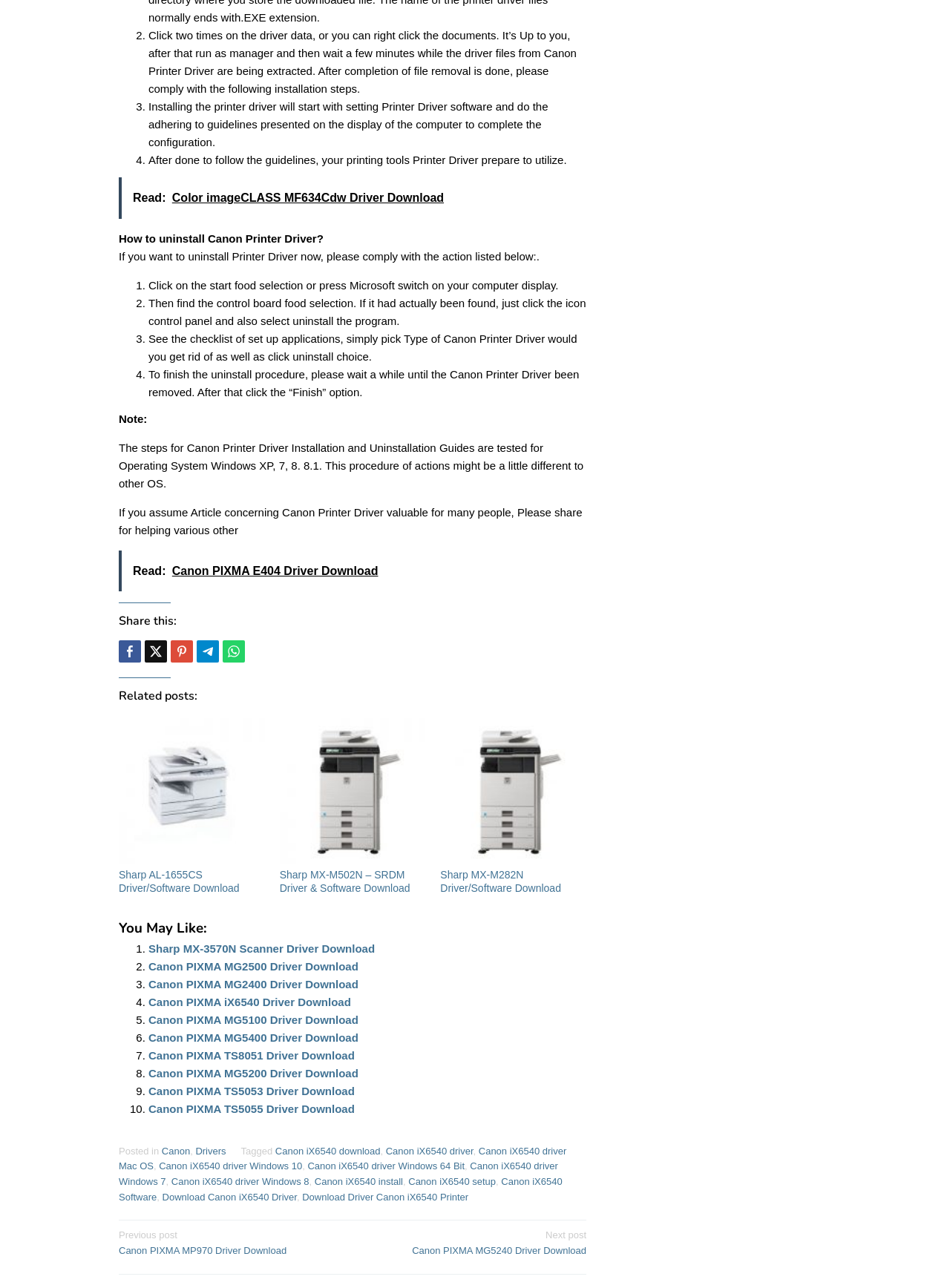Give a concise answer using only one word or phrase for this question:
What is the first step to uninstall Canon Printer Driver?

Click on the start menu